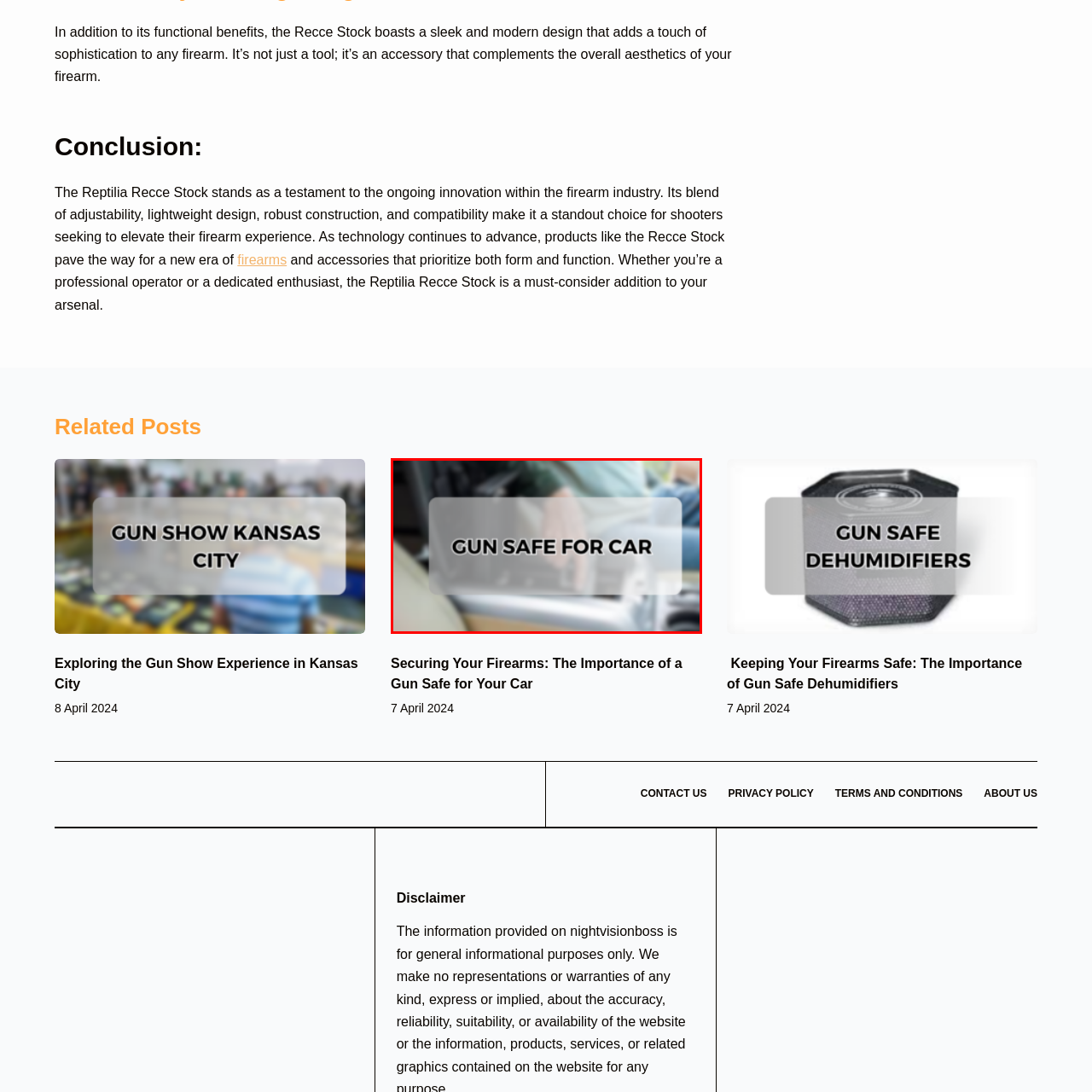Identify the subject within the red bounding box and respond to the following question in a single word or phrase:
What is the individual in the scene doing?

Reaching for or placing a firearm